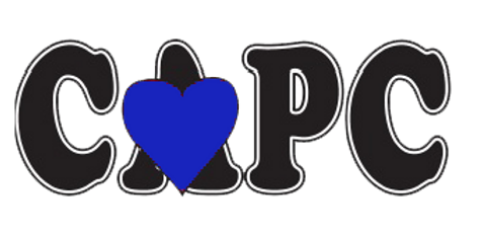What is the purpose of the Annual Toy Drive?
Using the image, provide a detailed and thorough answer to the question.

The Annual Toy Drive is an event organized by the Colusa County Advocates for Parents & Children (CAPC) to provide gifts for children in need, reflecting the organization's mission to foster love and care within the community.